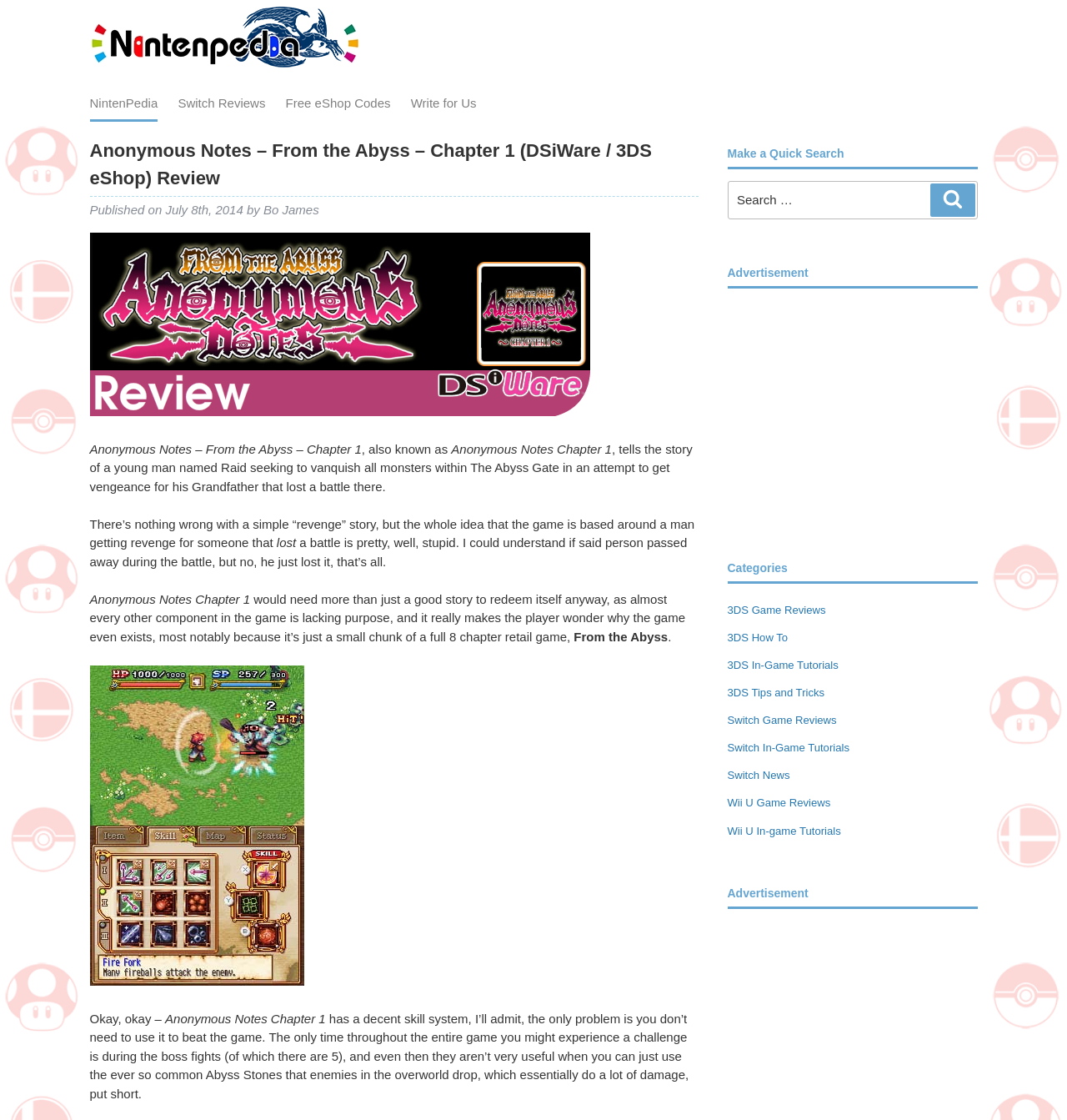Provide a brief response in the form of a single word or phrase:
What is the name of the website?

Ninten Pedia